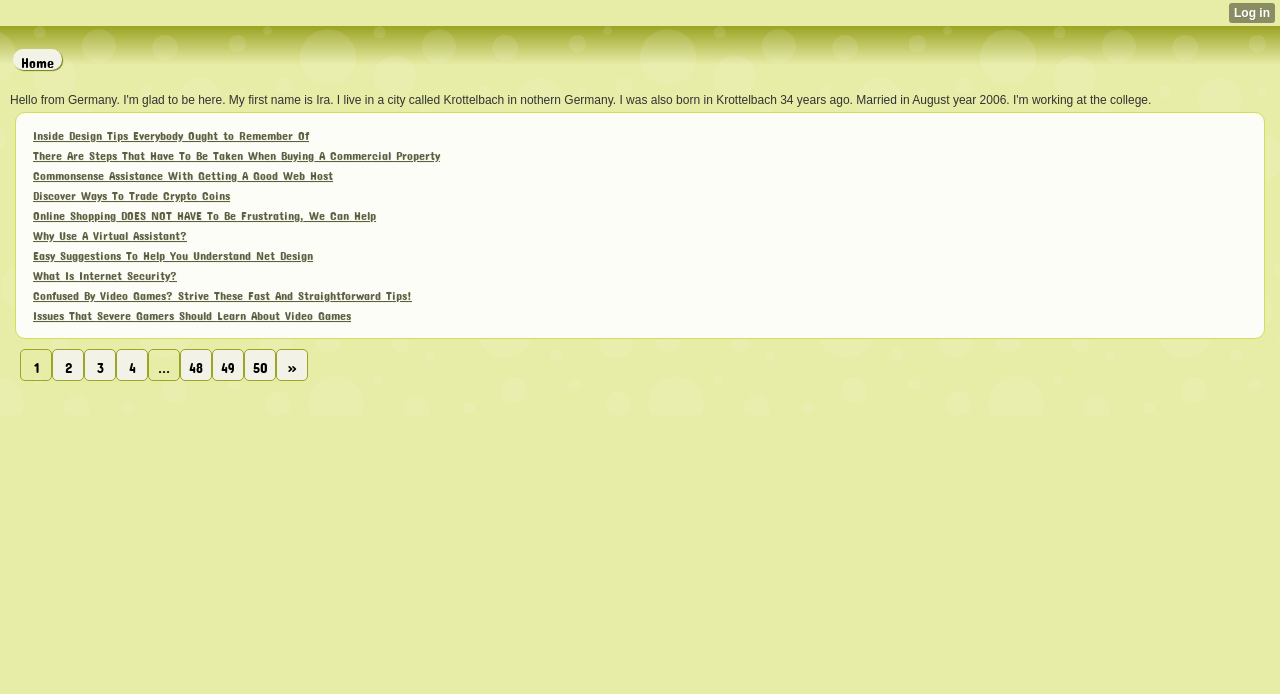Provide your answer to the question using just one word or phrase: Is there an iframe on the webpage?

Yes